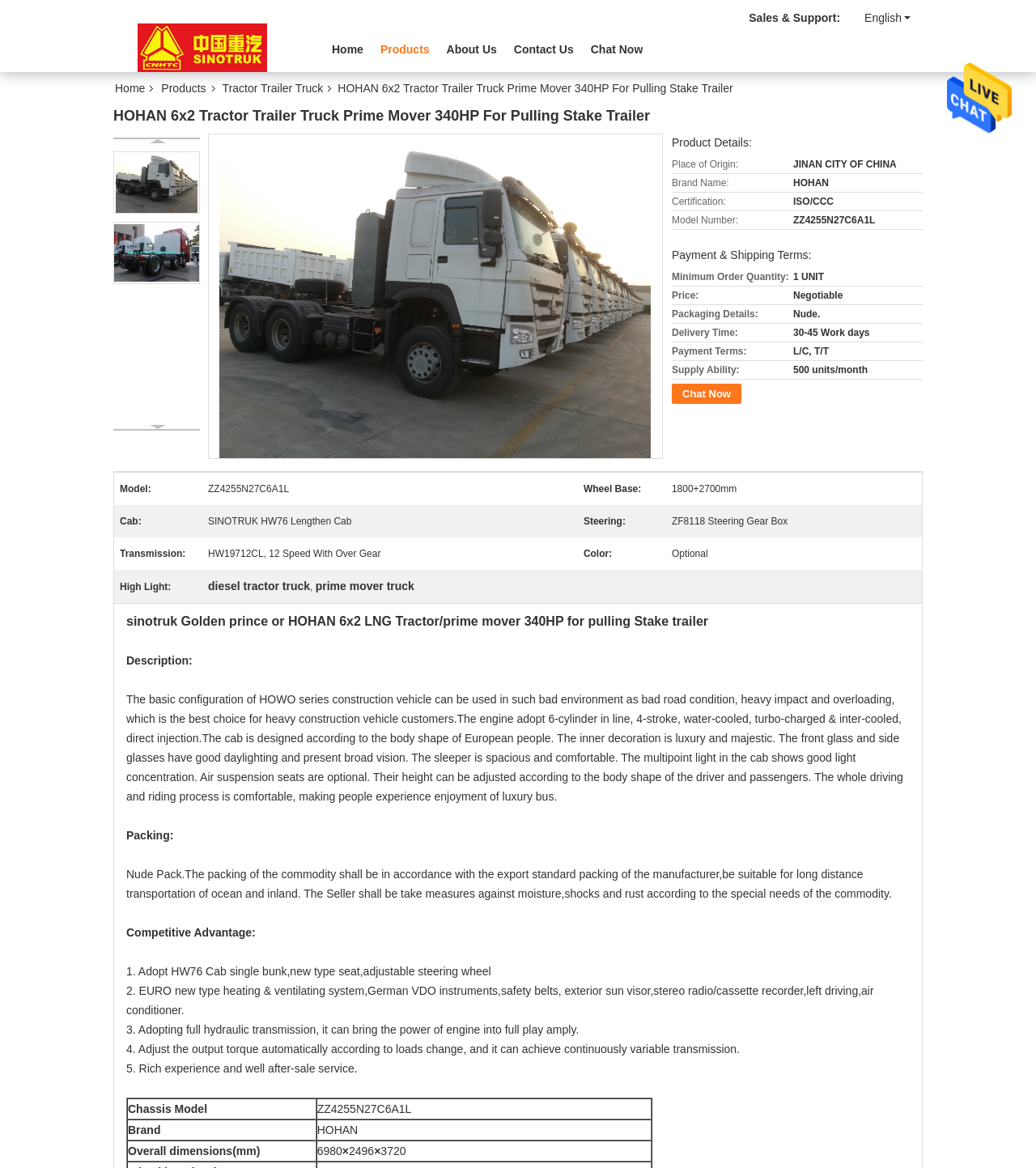Provide the bounding box coordinates for the UI element that is described by this text: "alt="Send Message"". The coordinates should be in the form of four float numbers between 0 and 1: [left, top, right, bottom].

[0.914, 0.079, 0.977, 0.09]